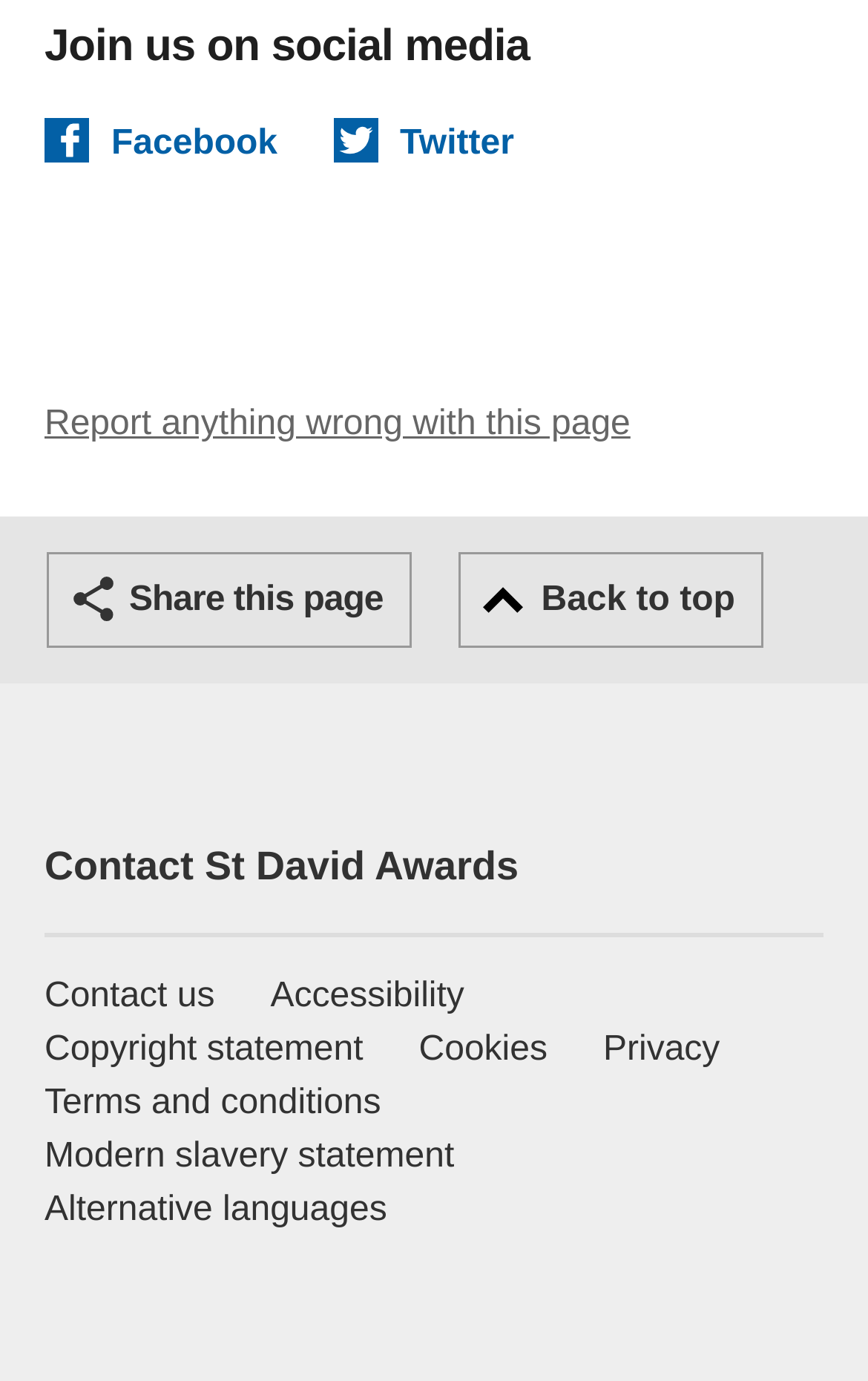Can you identify the bounding box coordinates of the clickable region needed to carry out this instruction: 'Connect with Brittany Davies on Facebook'? The coordinates should be four float numbers within the range of 0 to 1, stated as [left, top, right, bottom].

[0.051, 0.085, 0.32, 0.12]